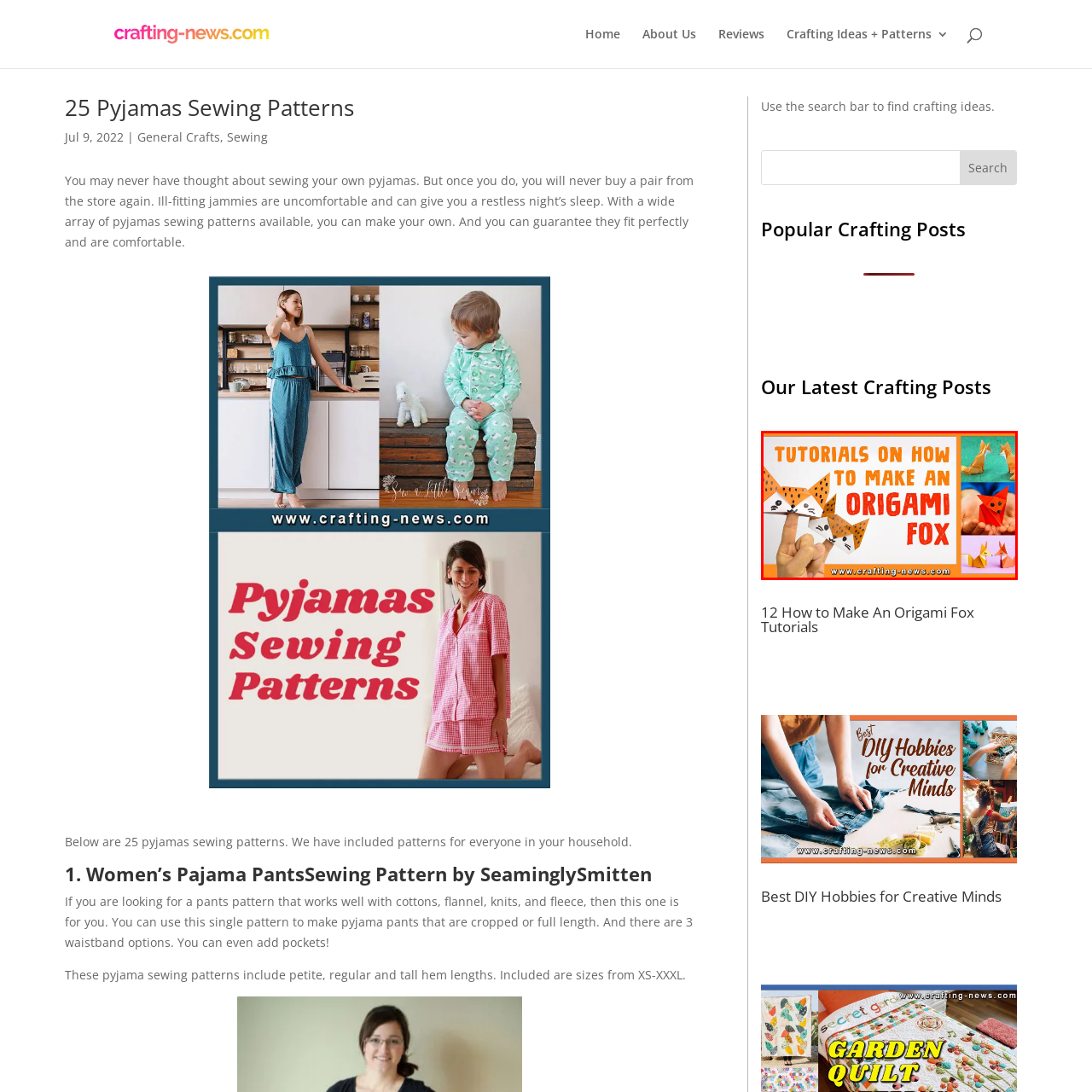How many origami fox figures are held by the hand?
Examine the area marked by the red bounding box and respond with a one-word or short phrase answer.

two